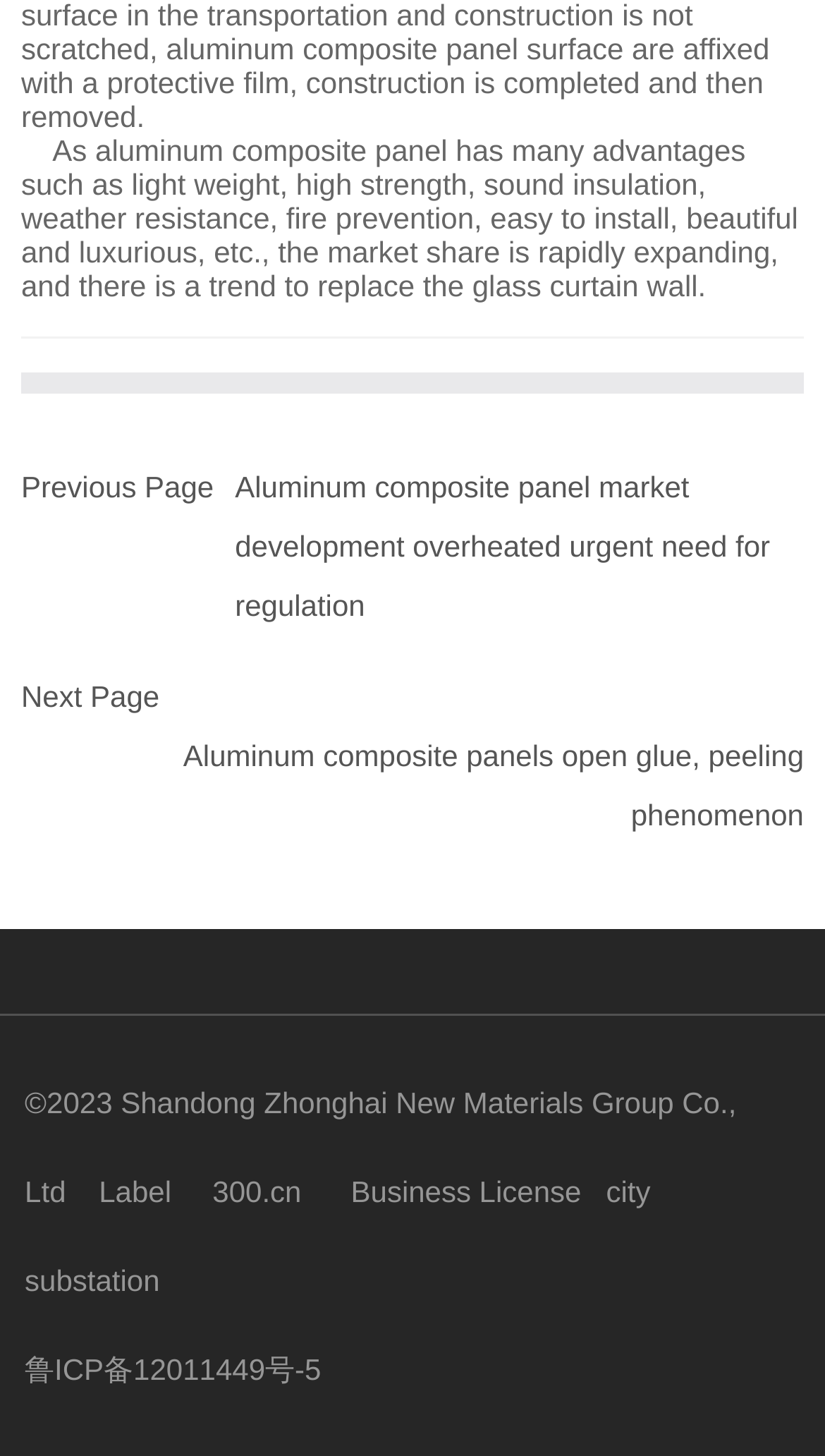What is the copyright information on this webpage?
Please provide a comprehensive answer to the question based on the webpage screenshot.

The copyright information on this webpage is '2023 Shandong Zhonghai New Materials Group Co., Ltd', which can be found at the bottom of the page.